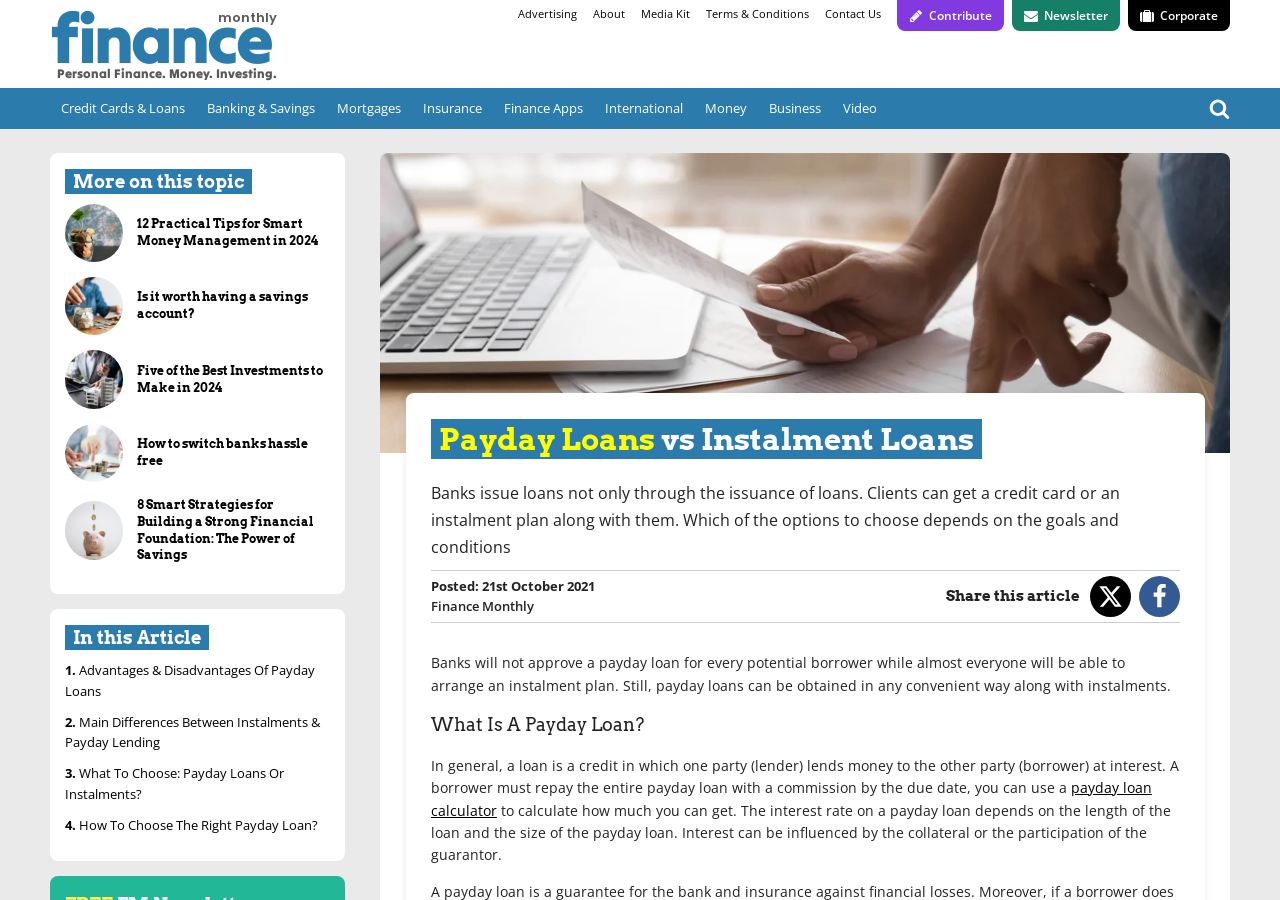What is the main topic of this article?
Respond with a short answer, either a single word or a phrase, based on the image.

Payday Loans vs Instalment Loans